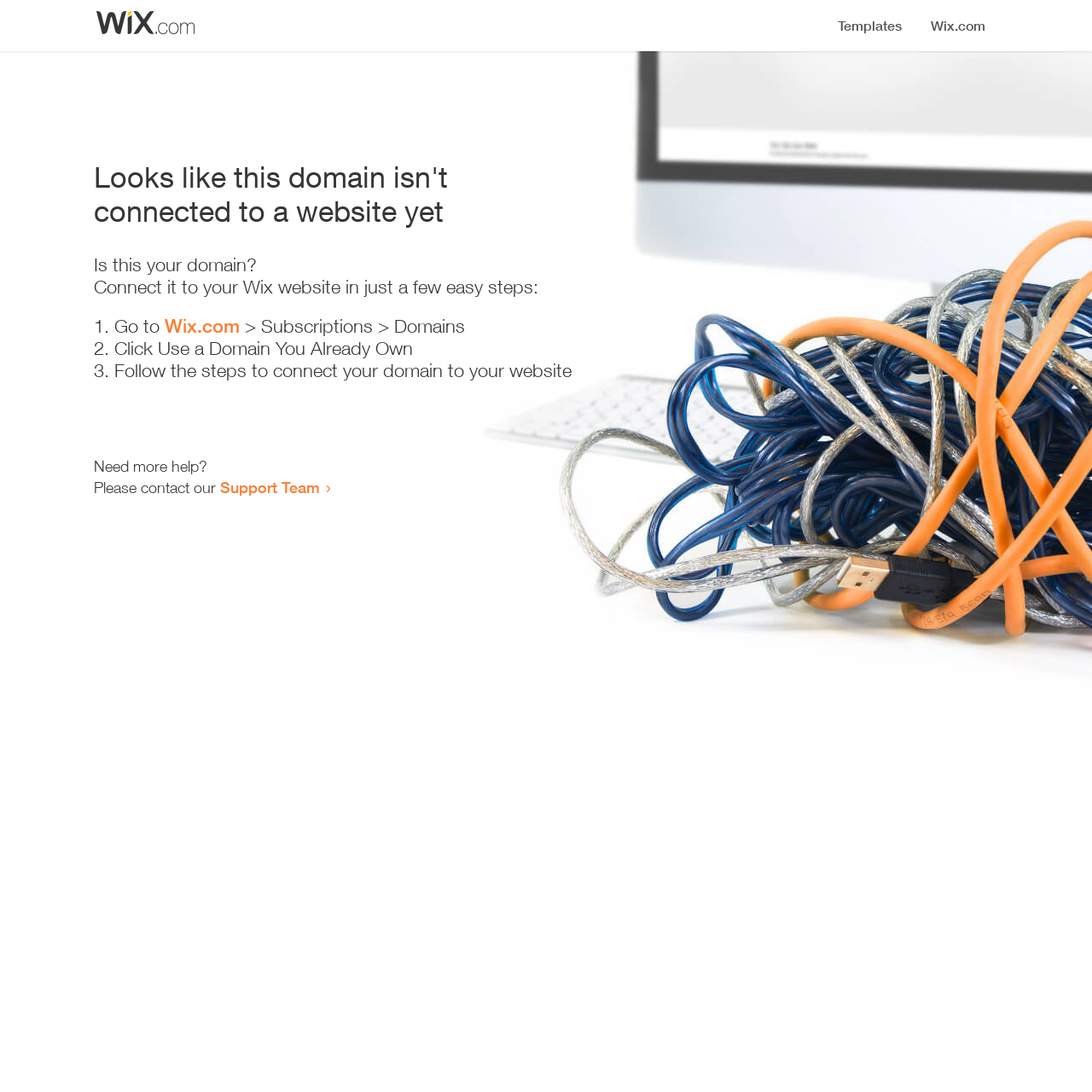Who can I contact for more help?
Answer the question with just one word or phrase using the image.

Support Team